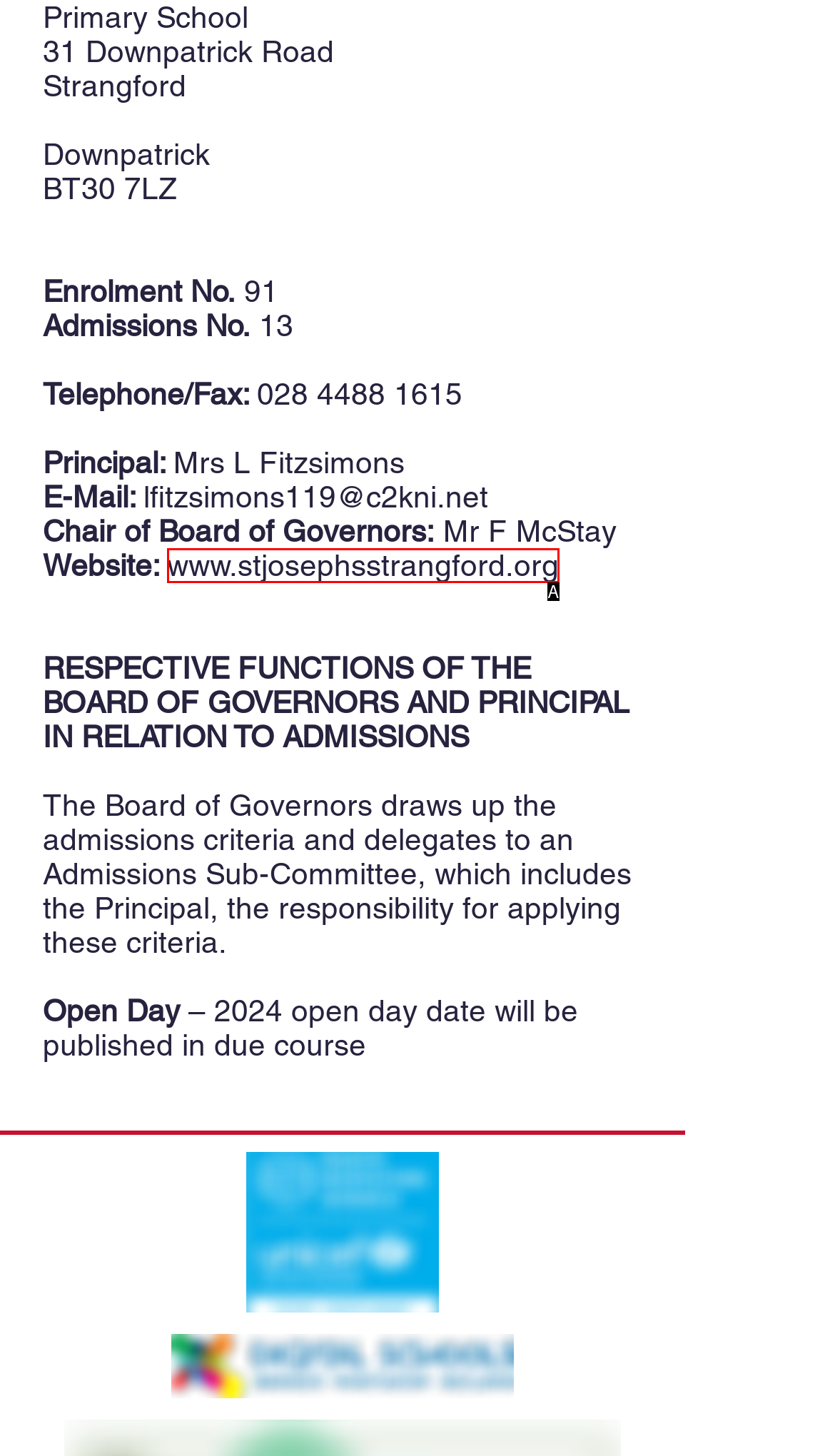Identify the HTML element that corresponds to the description: www.stjosephsstrangford.org Provide the letter of the correct option directly.

A